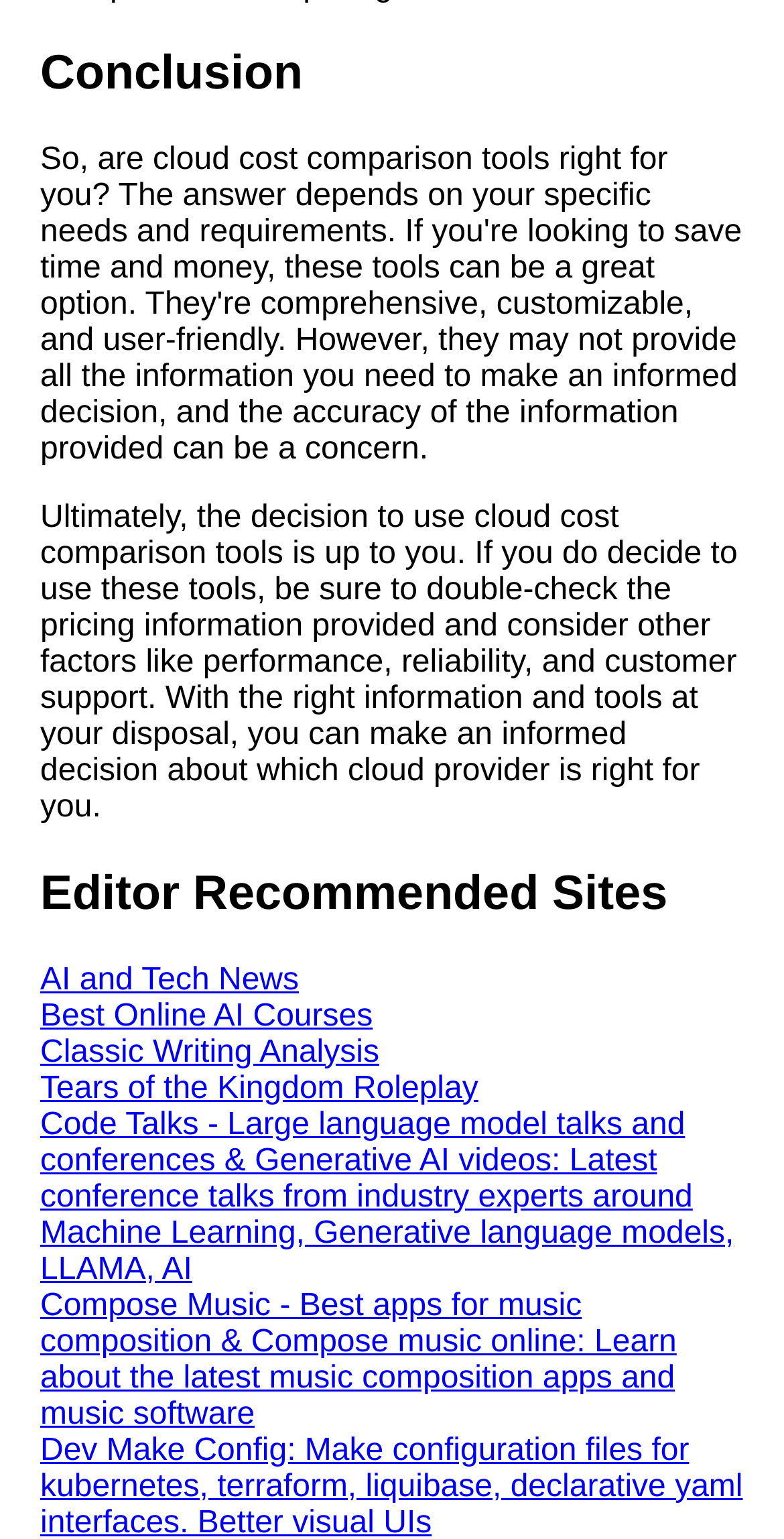Locate the bounding box coordinates of the area to click to fulfill this instruction: "View Virkatodistus". The bounding box should be presented as four float numbers between 0 and 1, in the order [left, top, right, bottom].

None